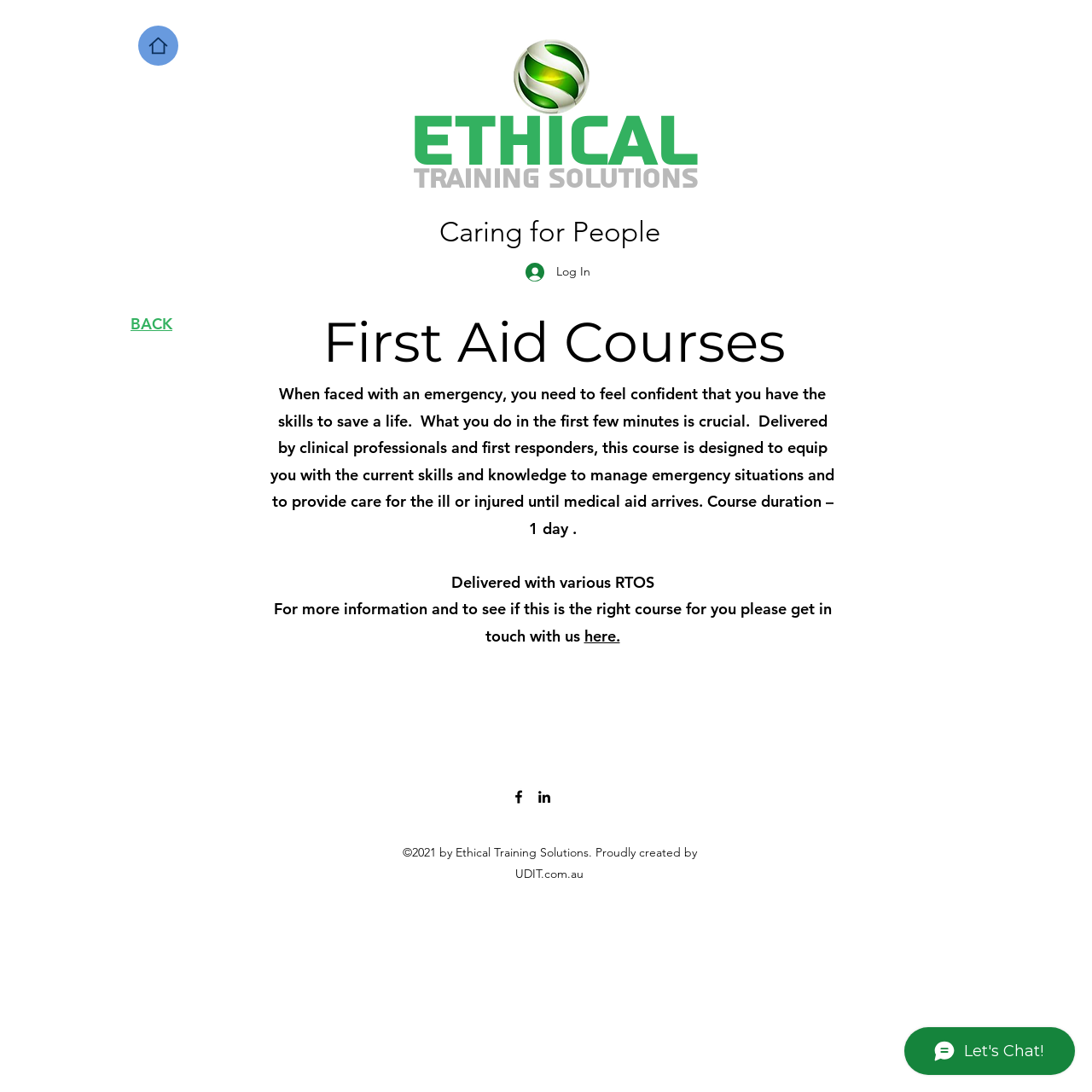What is the main topic of this webpage?
Refer to the image and respond with a one-word or short-phrase answer.

First Aid Courses